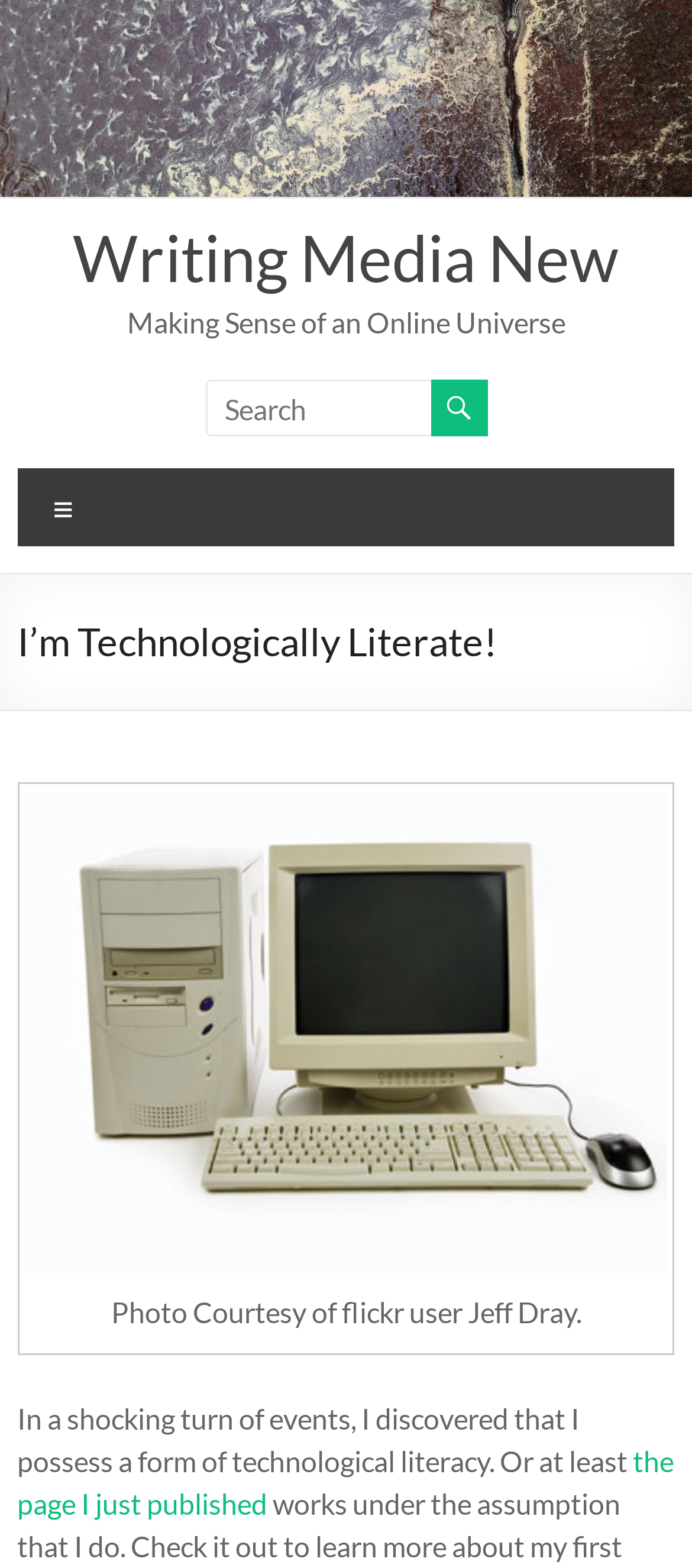Refer to the image and provide a thorough answer to this question:
What is the purpose of the button next to the search box?

The button next to the search box has a Unicode character '', which is a search icon. This suggests that the button is used to initiate a search query.